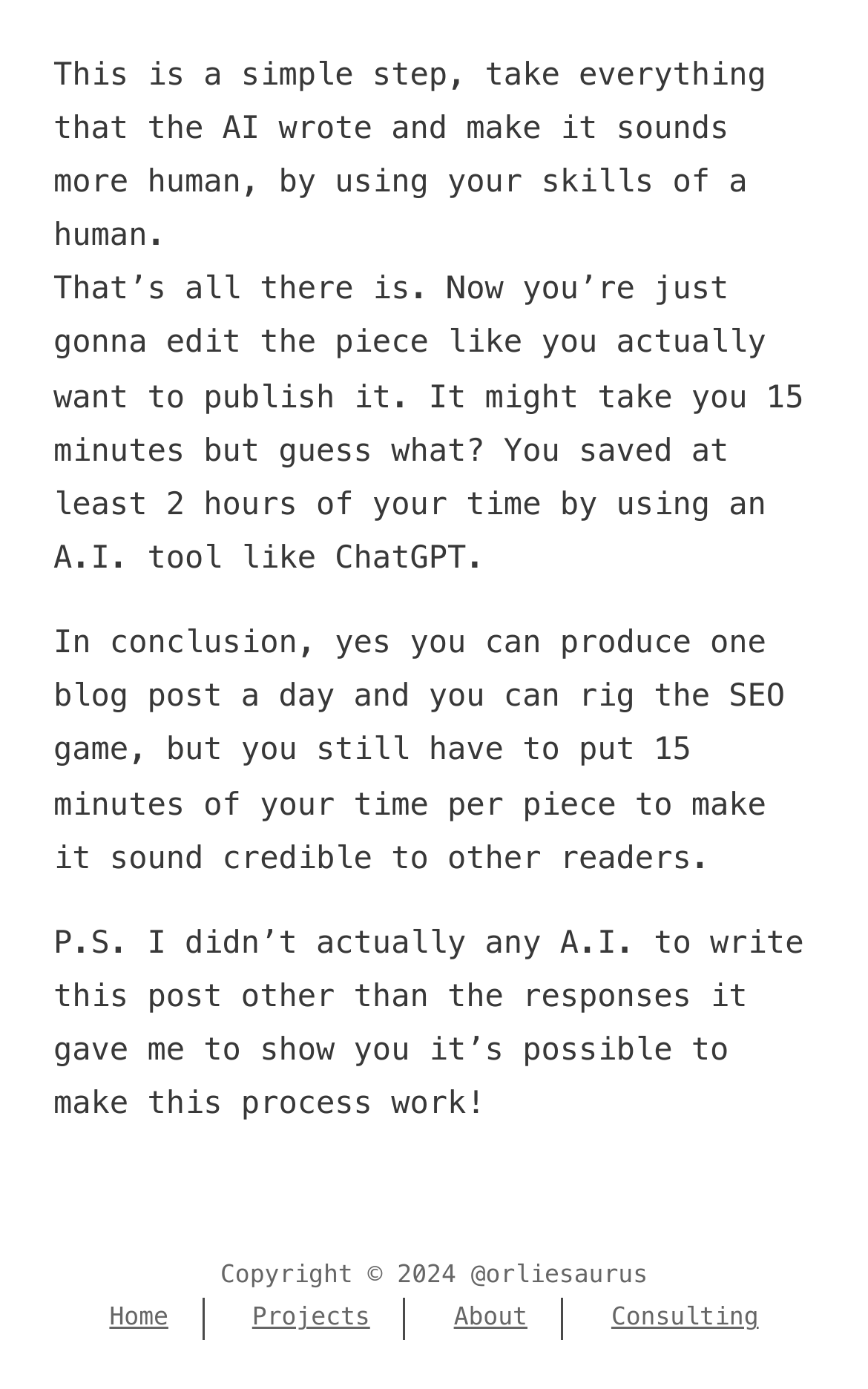Identify the bounding box for the given UI element using the description provided. Coordinates should be in the format (top-left x, top-left y, bottom-right x, bottom-right y) and must be between 0 and 1. Here is the description: Home

[0.126, 0.93, 0.194, 0.952]